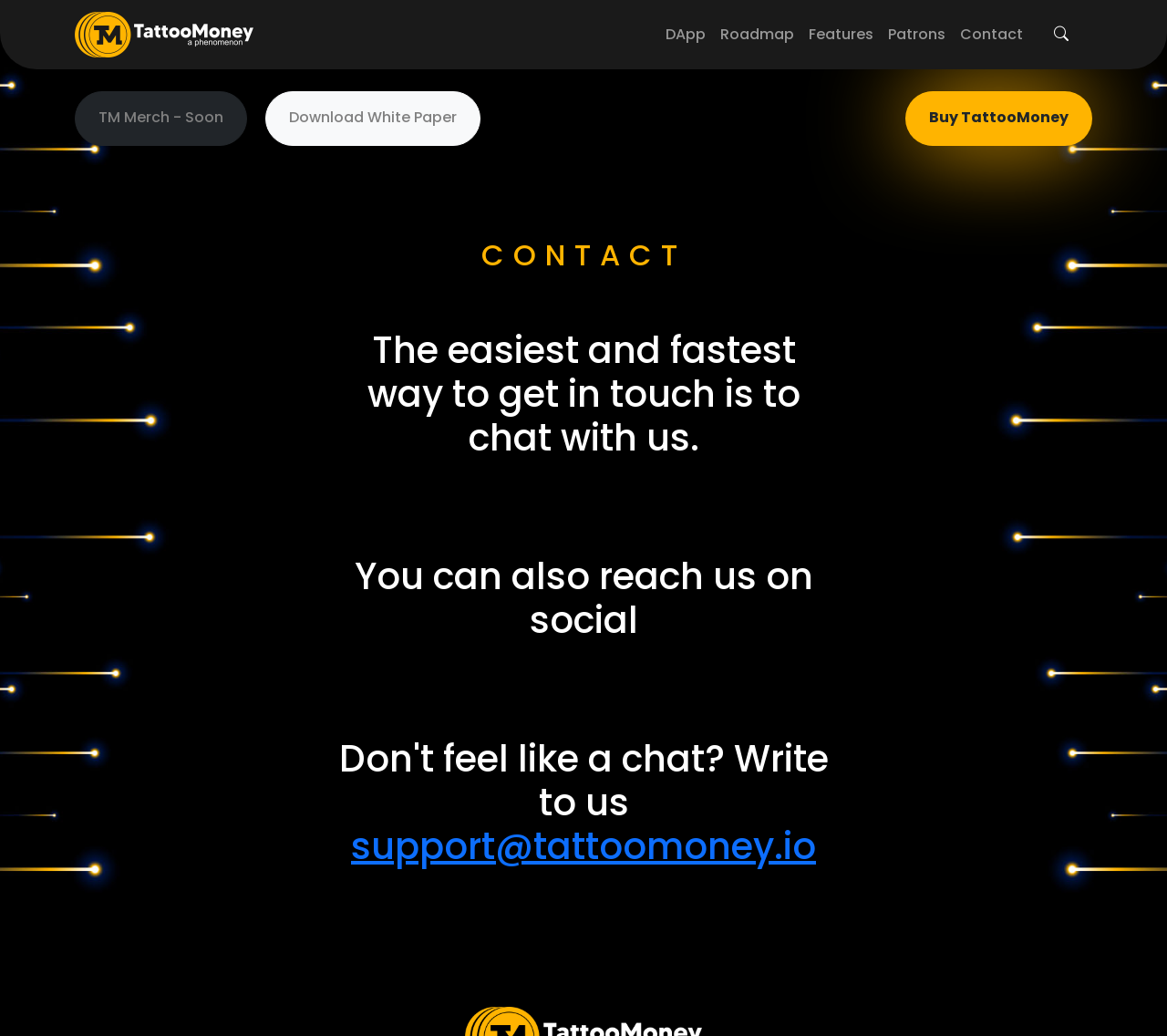Please identify the bounding box coordinates of the element I should click to complete this instruction: 'Contact support via email'. The coordinates should be given as four float numbers between 0 and 1, like this: [left, top, right, bottom].

[0.301, 0.792, 0.699, 0.842]